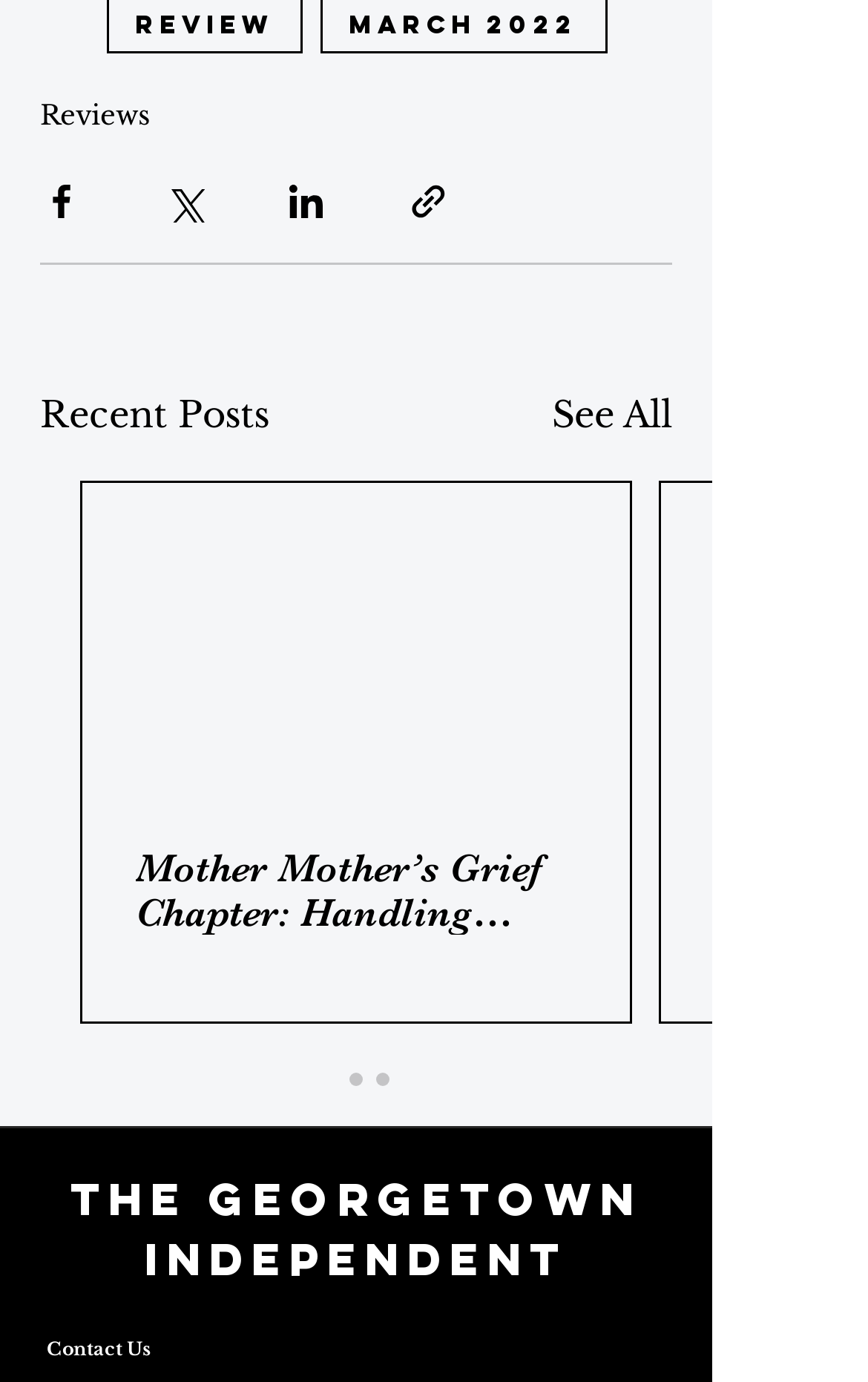Please identify the bounding box coordinates of the clickable element to fulfill the following instruction: "Contact Us". The coordinates should be four float numbers between 0 and 1, i.e., [left, top, right, bottom].

[0.054, 0.968, 0.174, 0.984]